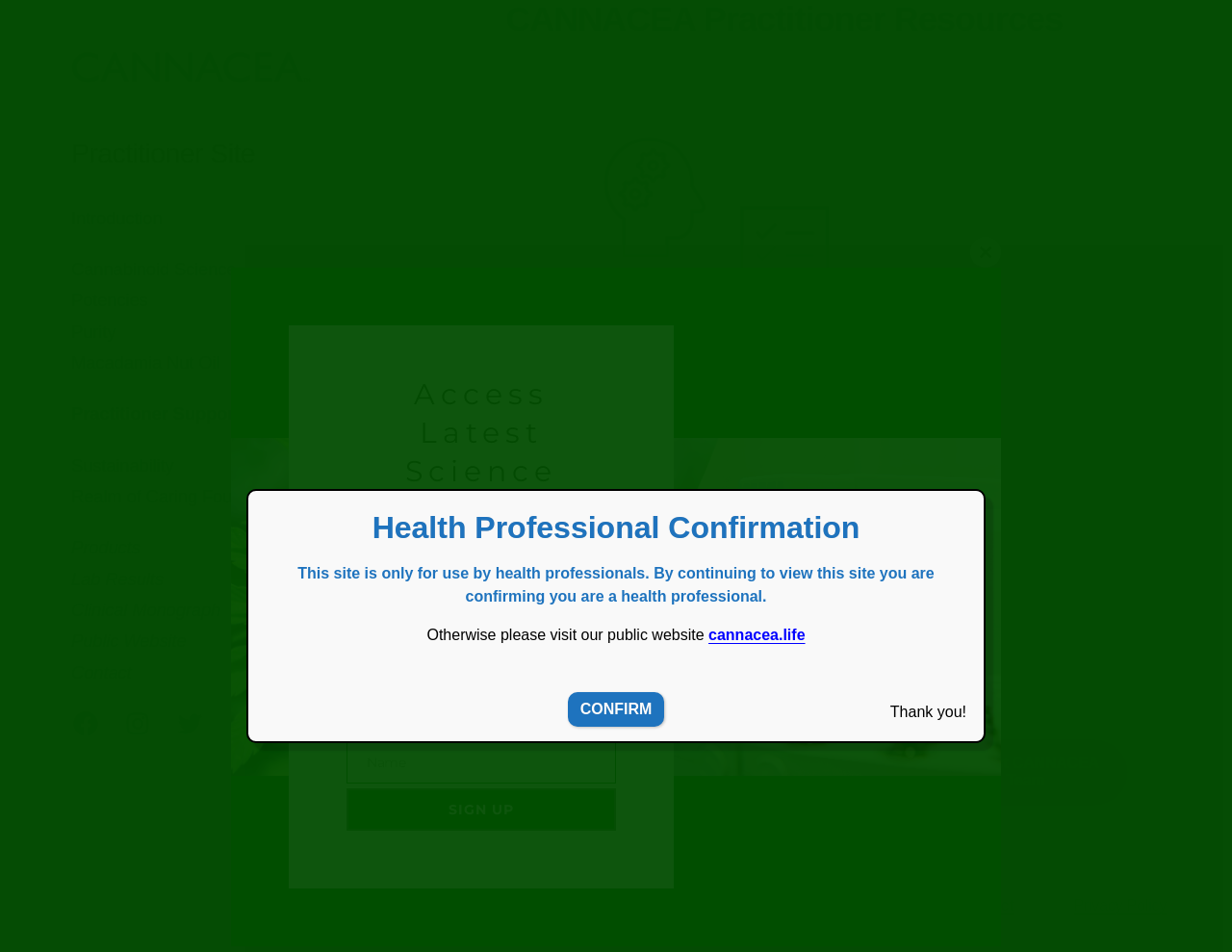Please identify the bounding box coordinates for the region that you need to click to follow this instruction: "Click on the Introduction link".

[0.058, 0.215, 0.132, 0.243]